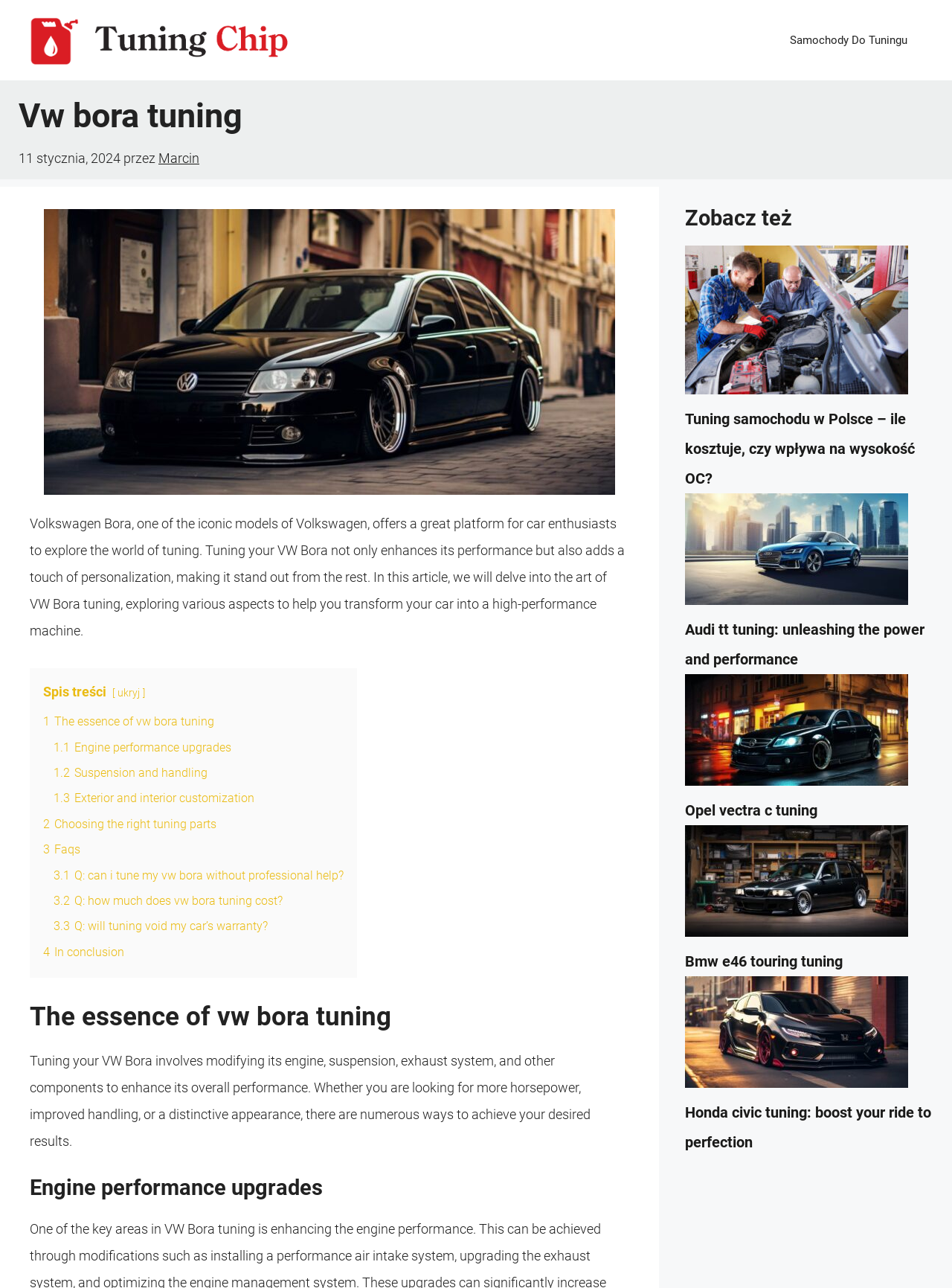Please locate the bounding box coordinates of the element's region that needs to be clicked to follow the instruction: "Go back to the list". The bounding box coordinates should be provided as four float numbers between 0 and 1, i.e., [left, top, right, bottom].

None